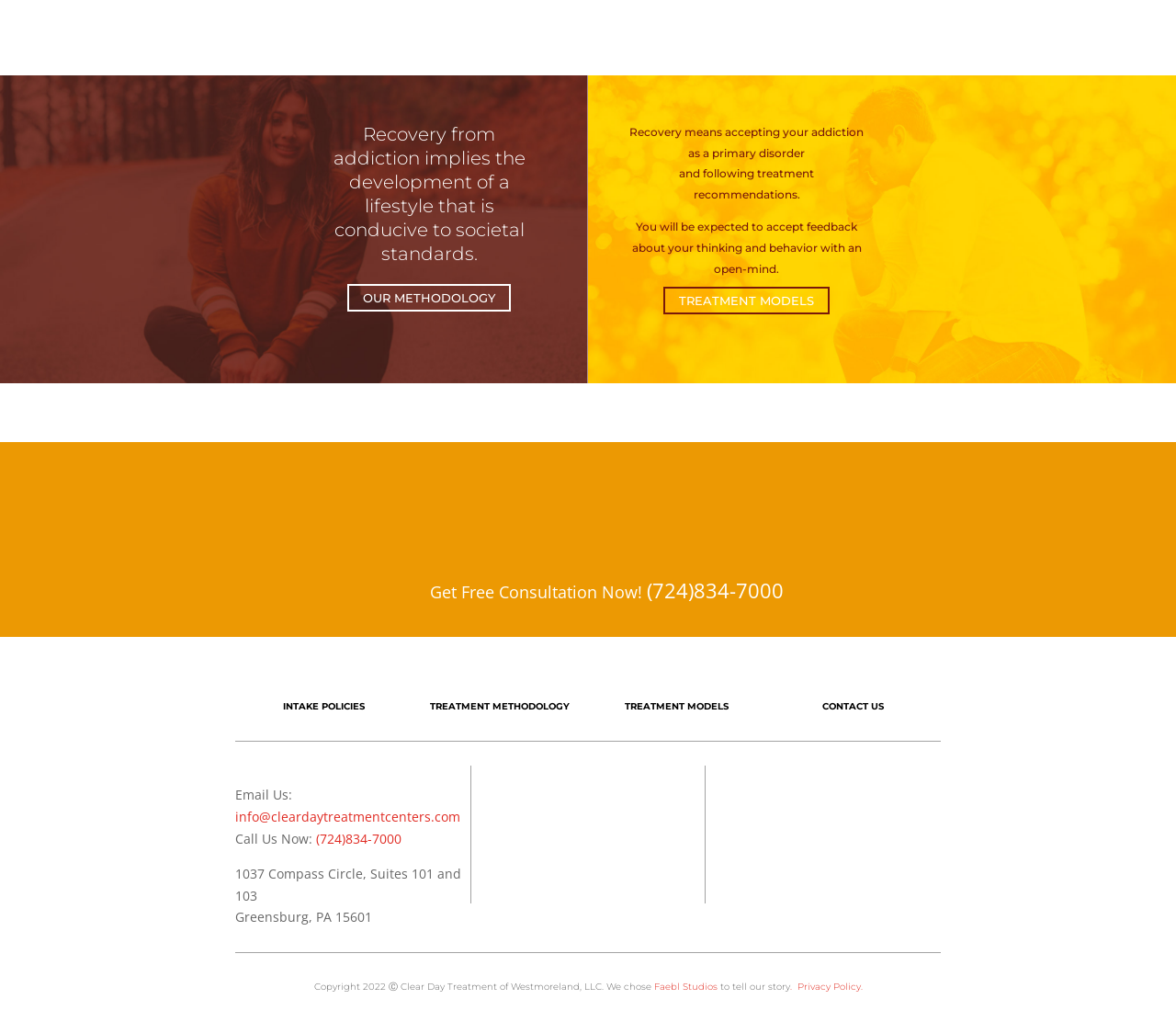What is the name of the company that created the website?
Refer to the image and offer an in-depth and detailed answer to the question.

The name of the company that created the website is mentioned in the static text element at the bottom of the webpage, which states 'Copyright 2022 Ⓒ Clear Day Treatment of Westmoreland, LLC. We chose Faebl Studios to tell our story'.